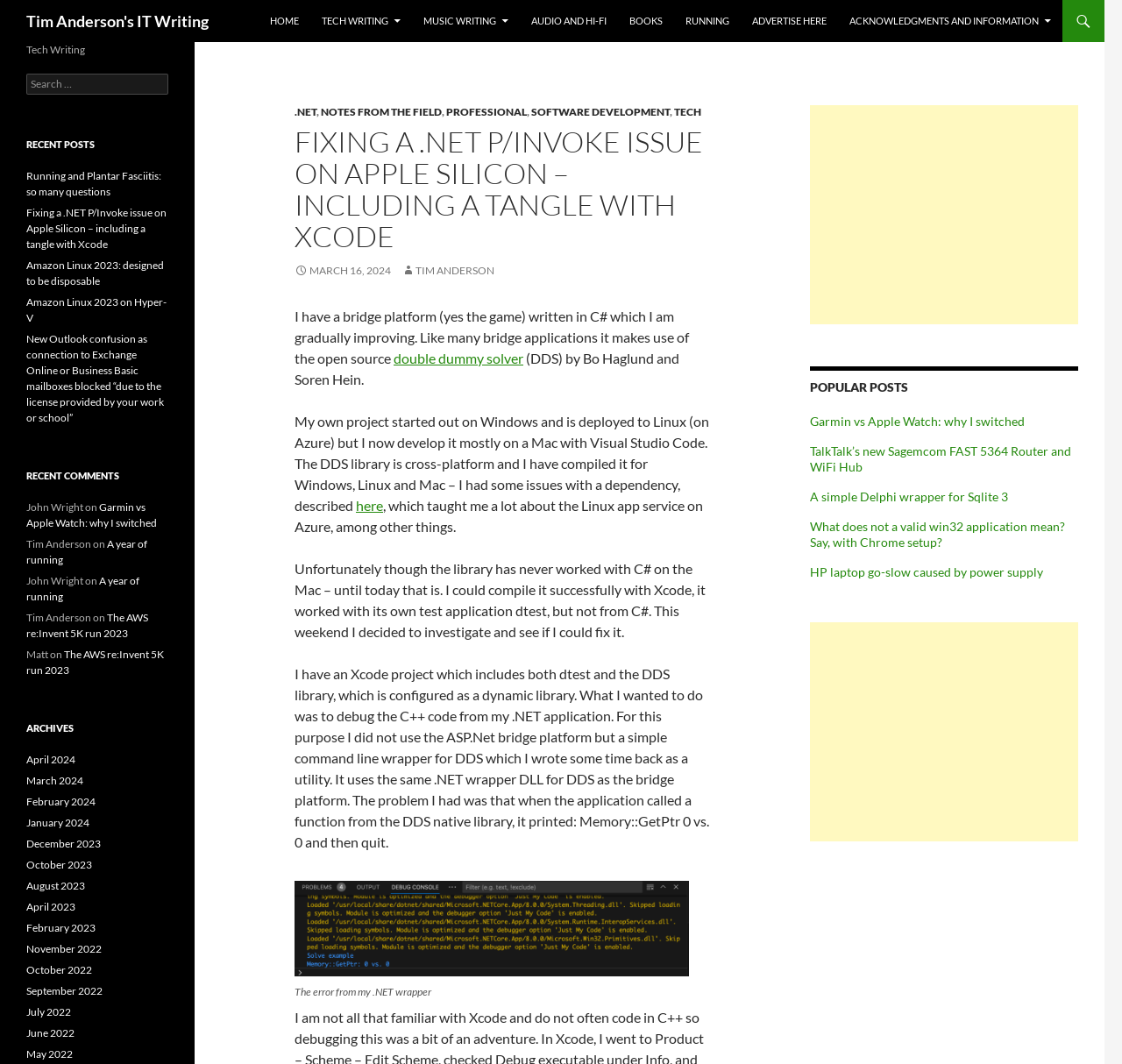Find the bounding box coordinates of the element to click in order to complete the given instruction: "View the ARCHIVES."

[0.023, 0.677, 0.15, 0.692]